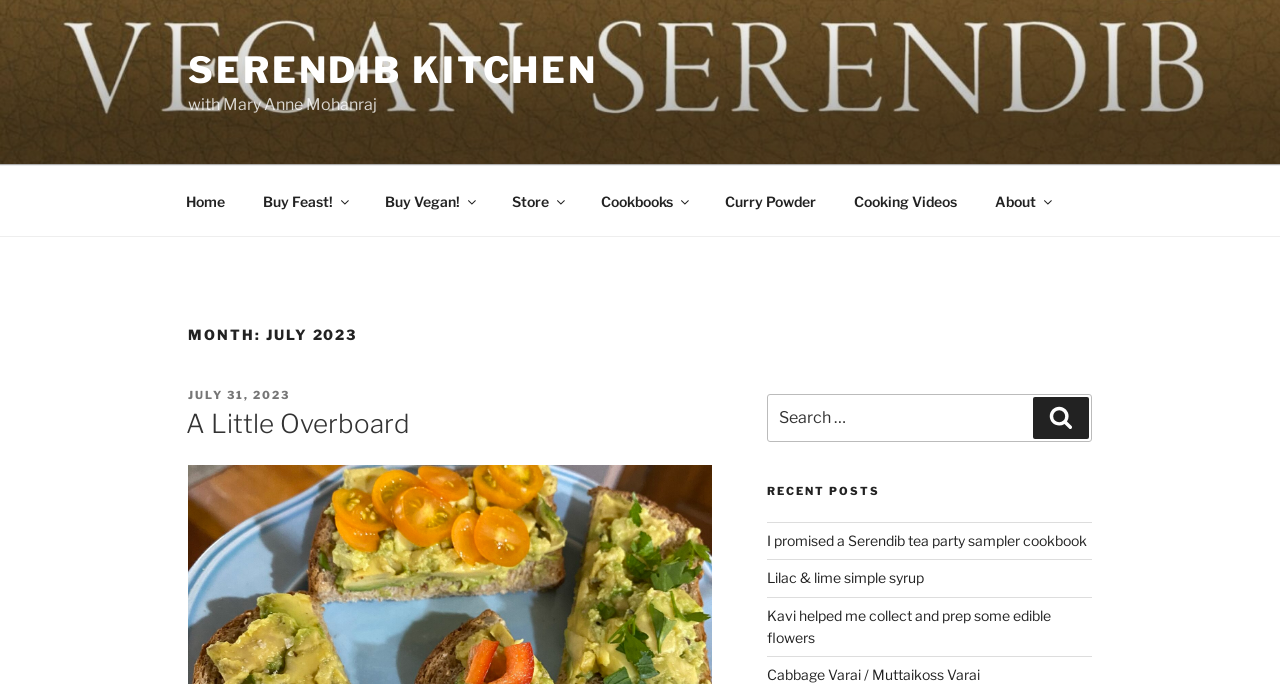Give a detailed account of the webpage, highlighting key information.

The webpage is titled "July 2023 – Serendib Kitchen" and features a prominent link to "SERENDIB KITCHEN" at the top left, accompanied by the text "with Mary Anne Mohanraj". Below this, there is a top menu navigation bar with 8 links: "Home", "Buy Feast!", "Buy Vegan!", "Store", "Cookbooks", "Curry Powder", "Cooking Videos", and "About".

The main content of the page is divided into sections. The first section is headed "MONTH: JULY 2023" and features a subheading "POSTED ON" with a link to a specific date, "JULY 31, 2023". Below this, there is a heading "A Little Overboard" with a link to the same title.

To the right of this section, there is a search bar with a label "Search for:" and a button to submit the search query.

Below the search bar, there is a section headed "RECENT POSTS" which lists 4 links to recent articles: "I promised a Serendib tea party sampler cookbook", "Lilac & lime simple syrup", "Kavi helped me collect and prep some edible flowers", and "Cabbage Varai / Muttaikoss Varai".